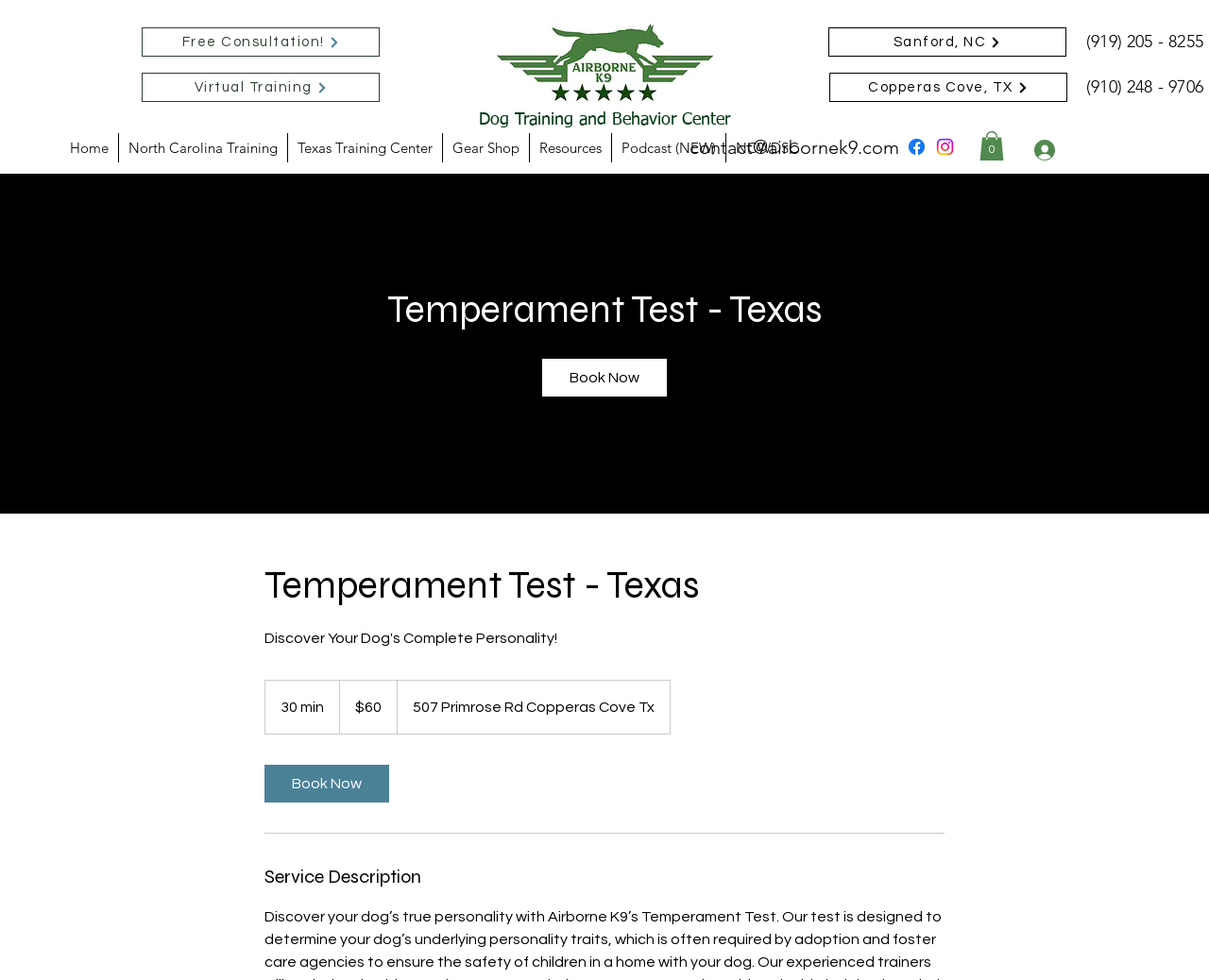Locate the UI element described as follows: "aria-label="instagram"". Return the bounding box coordinates as four float numbers between 0 and 1 in the order [left, top, right, bottom].

[0.773, 0.139, 0.791, 0.161]